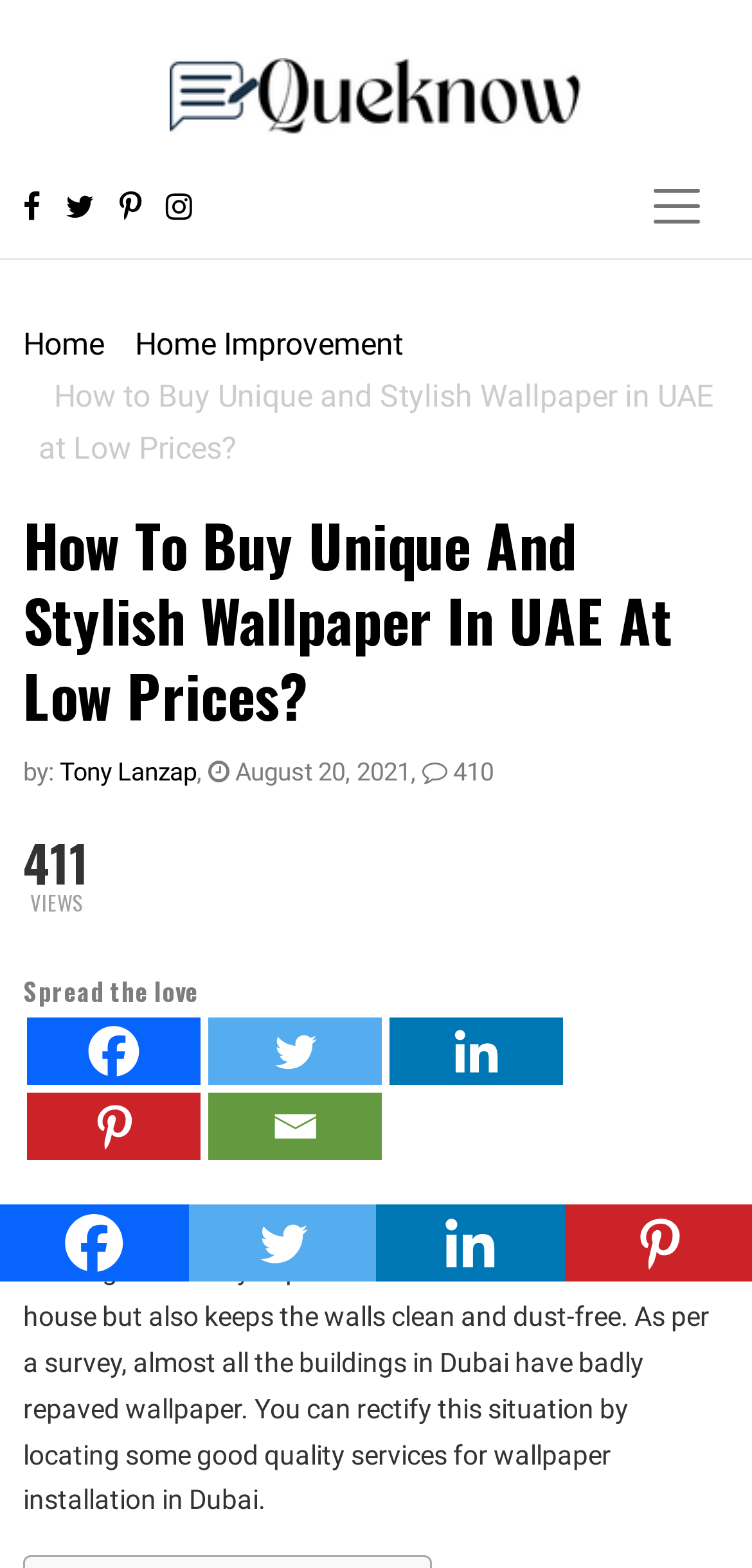How many views does the article have?
From the details in the image, answer the question comprehensively.

The number of views of the article is displayed below the heading, with the text '411' and the label 'VIEWS'.